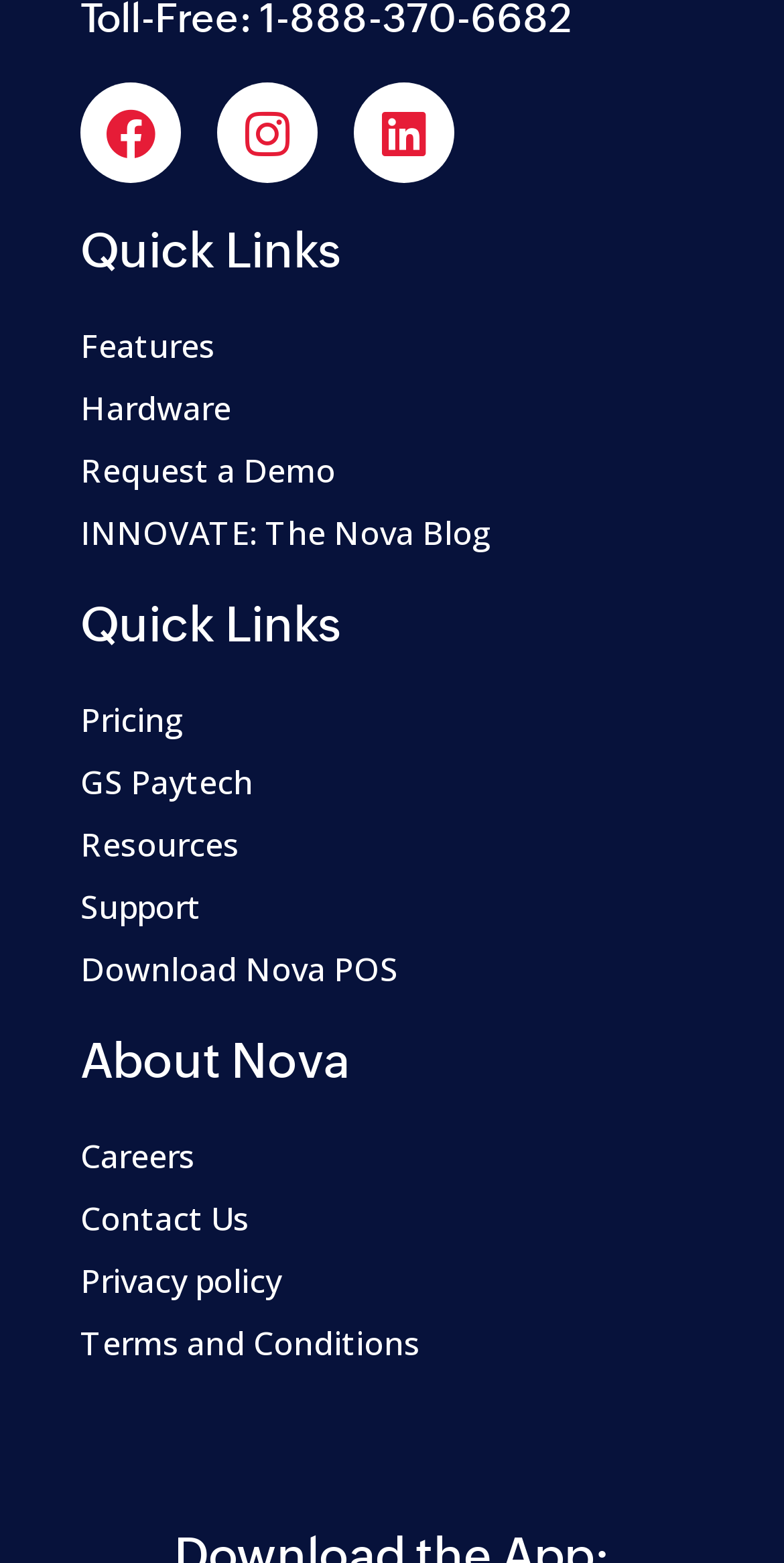Locate the bounding box coordinates of the area where you should click to accomplish the instruction: "Request a demo of Nova POS".

[0.103, 0.286, 0.897, 0.316]